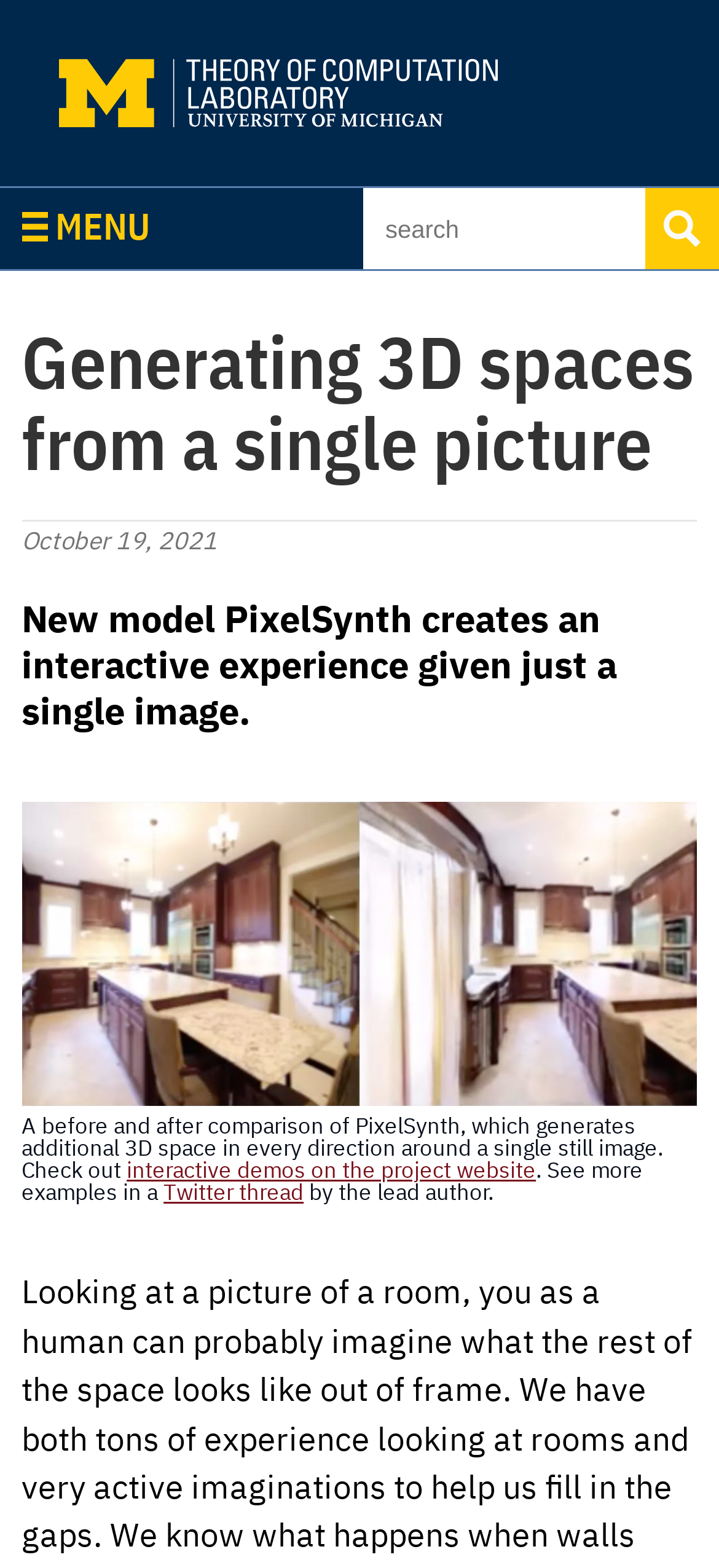What is the date of the article?
Using the image, provide a concise answer in one word or a short phrase.

October 19, 2021